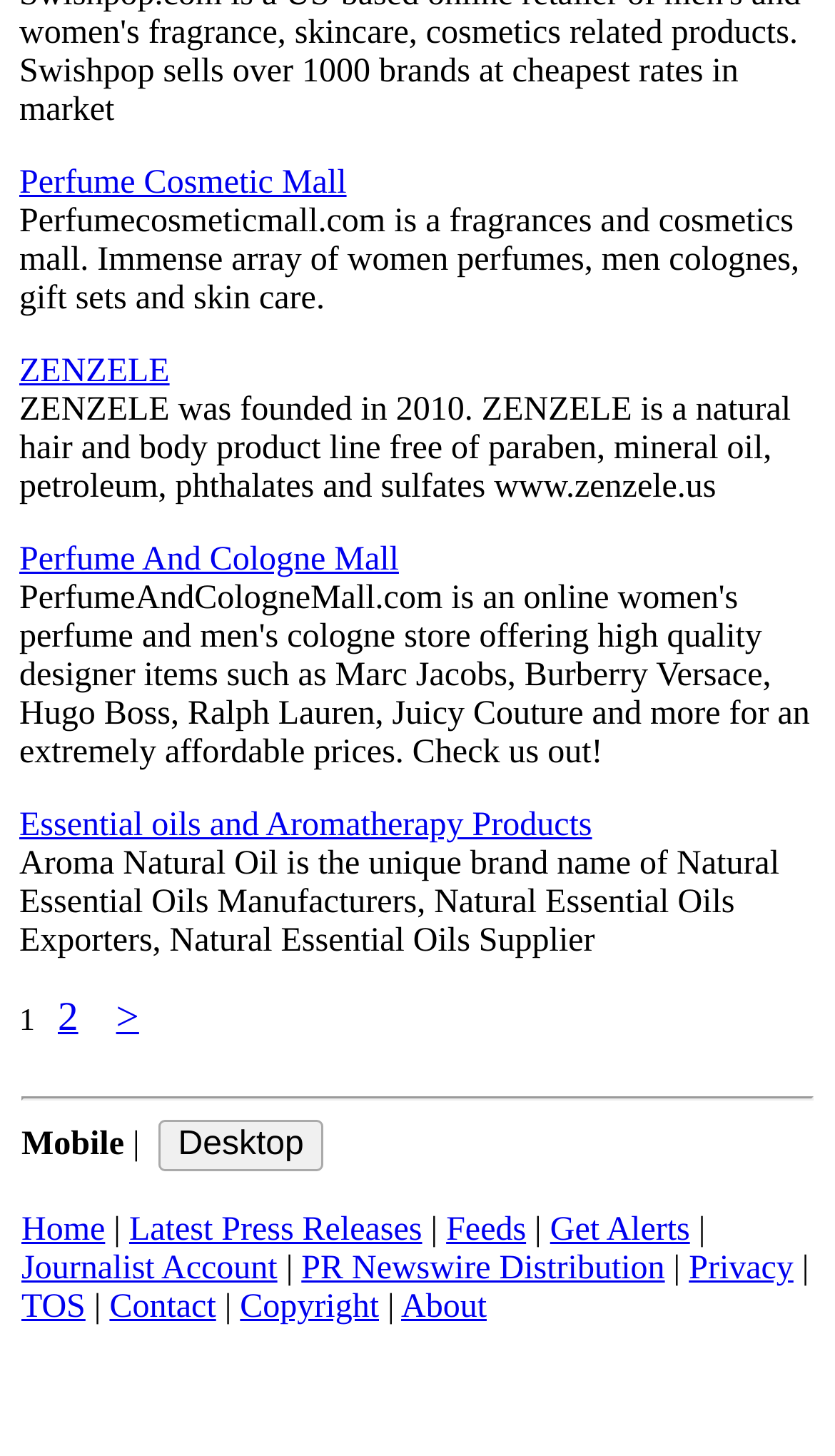Please mark the bounding box coordinates of the area that should be clicked to carry out the instruction: "Switch to Desktop view".

[0.19, 0.77, 0.387, 0.805]